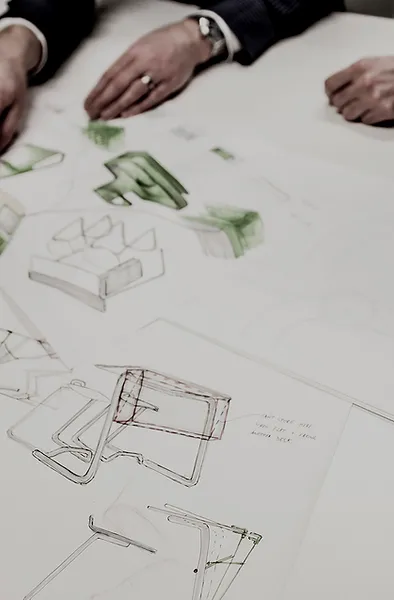What color accents are used in the design?
Carefully examine the image and provide a detailed answer to the question.

The caption specifically mentions that the sketches incorporate green accents, which suggest innovation and functionality in ergonomic design.